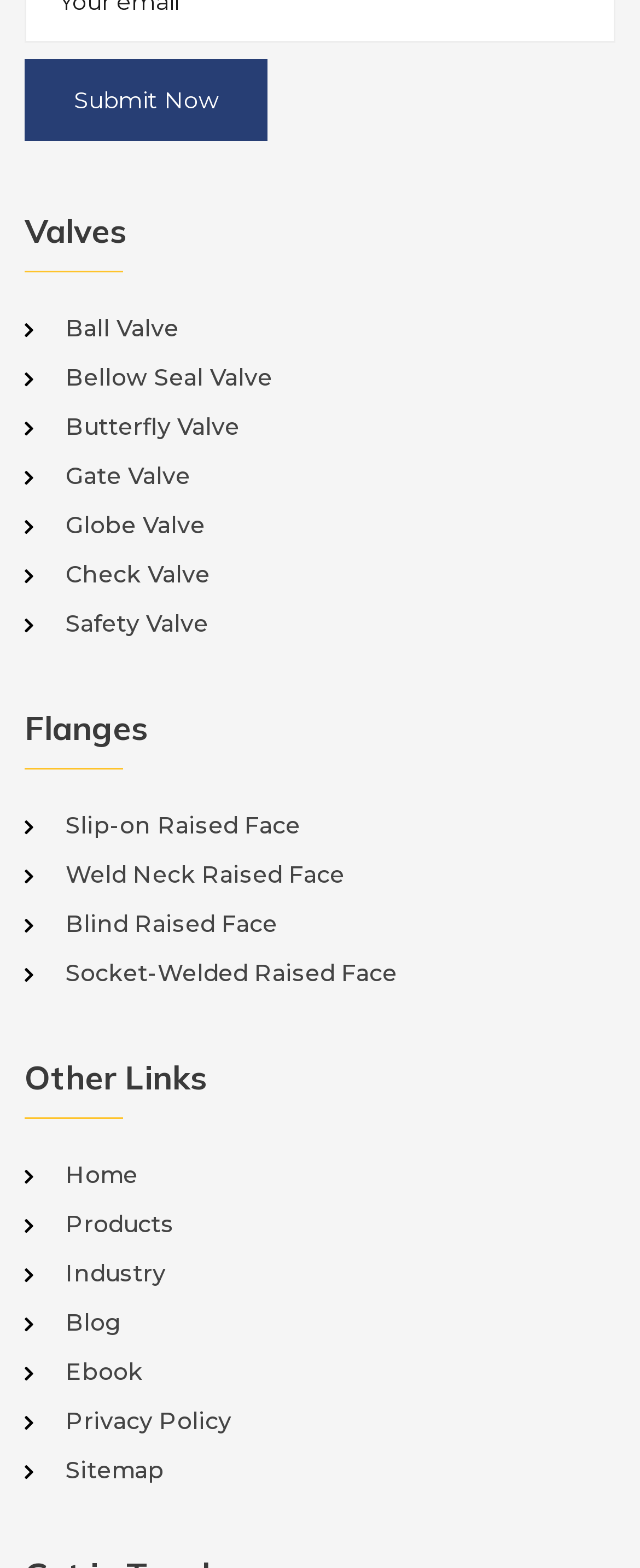How many headings are on the webpage?
Look at the screenshot and give a one-word or phrase answer.

3